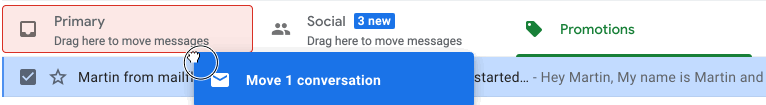Reply to the question with a brief word or phrase: How many categories are visible in the sidebar?

2